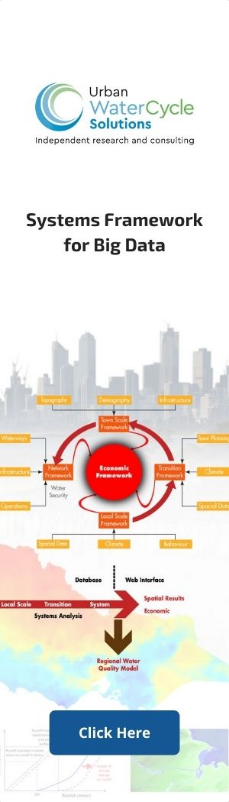What is the purpose of the blue button?
Based on the visual content, answer with a single word or a brief phrase.

To invite interaction